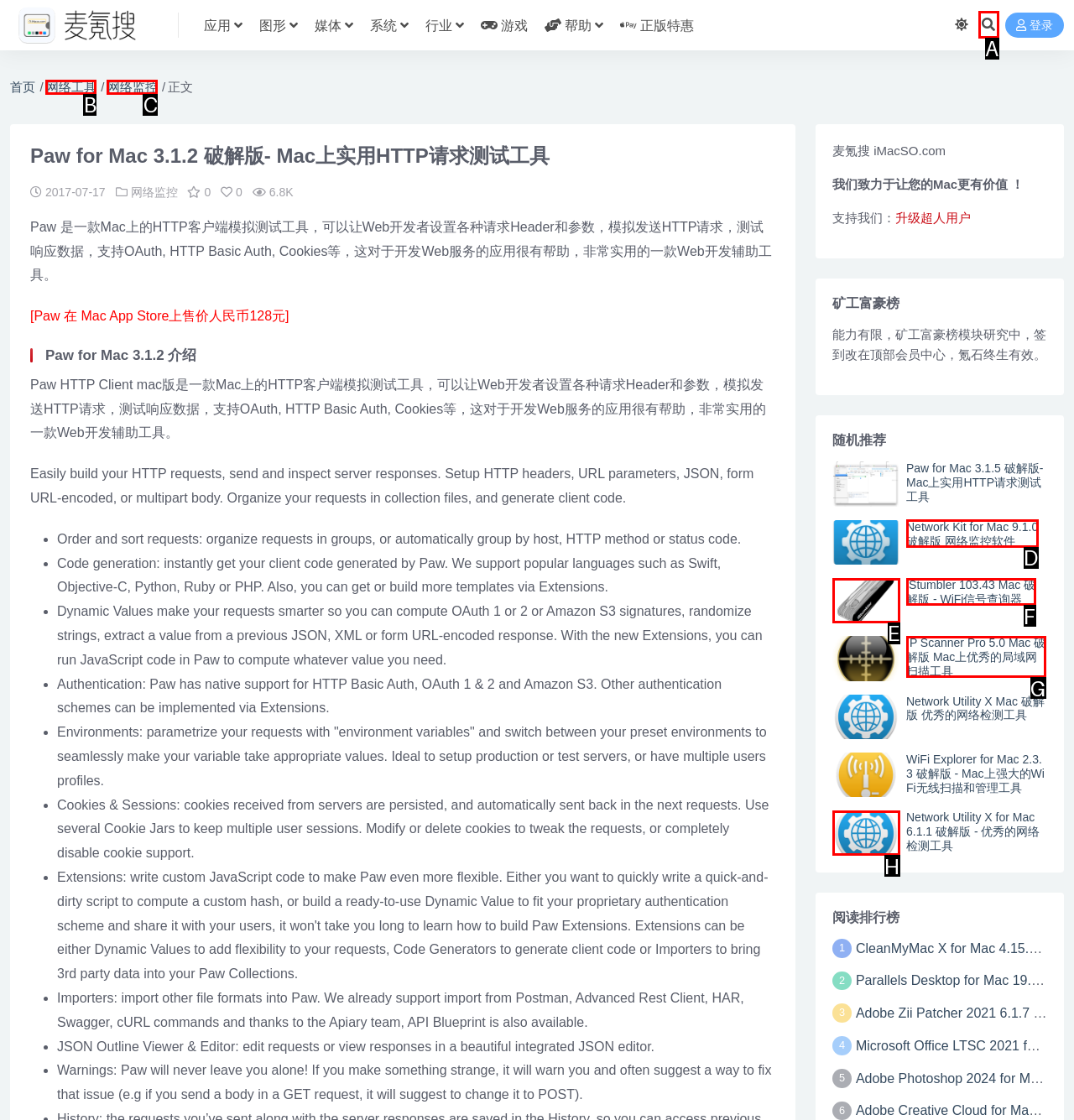Determine the appropriate lettered choice for the task: search in the site. Reply with the correct letter.

A